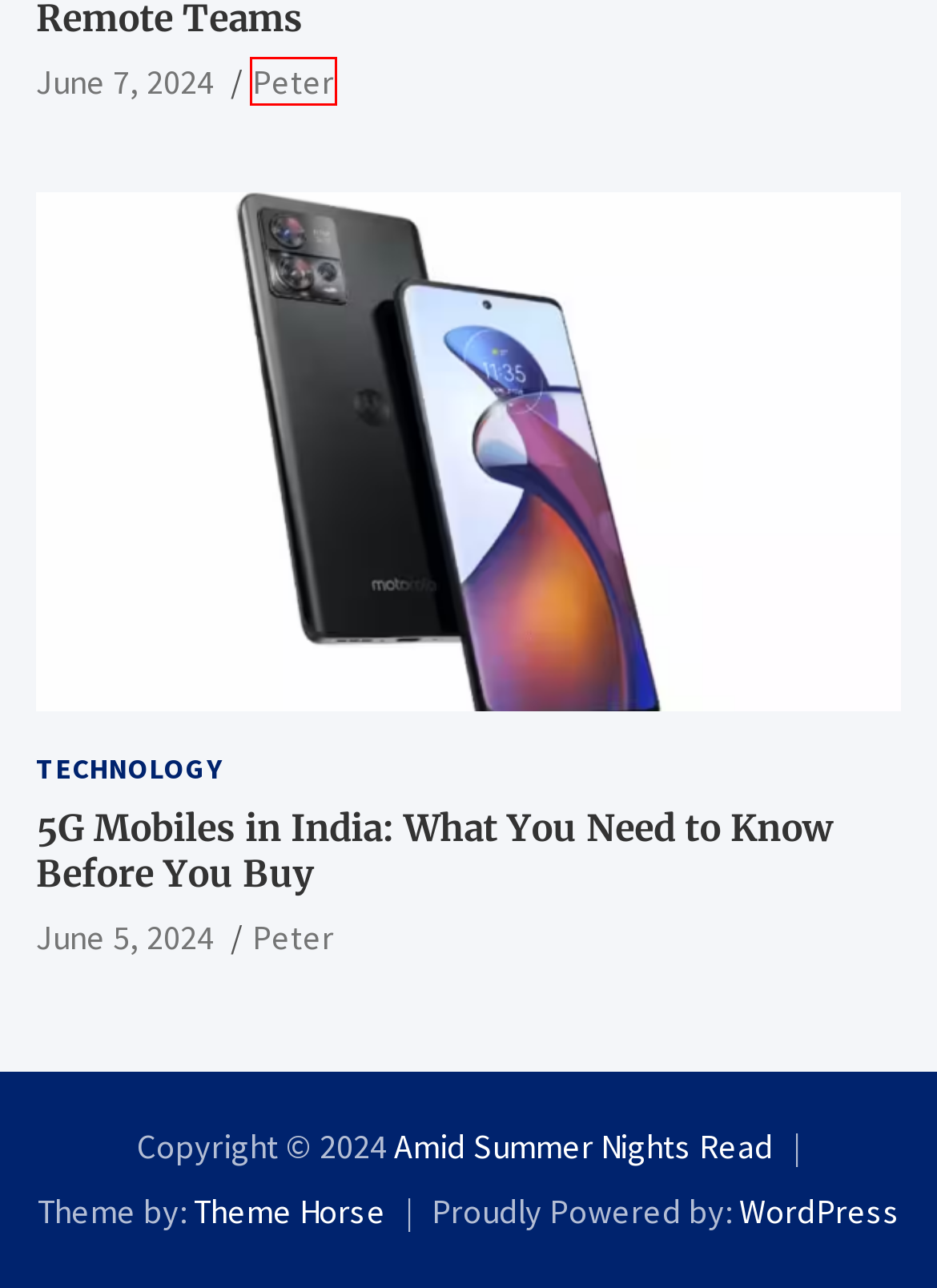You are presented with a screenshot of a webpage containing a red bounding box around a particular UI element. Select the best webpage description that matches the new webpage after clicking the element within the bounding box. Here are the candidates:
A. Most Popular Free WordPress Themes 2024 - Theme Horse
B. Blog Tool, Publishing Platform, and CMS – WordPress.org
C. Amid Summer Nights Read
D. Why Online Farewell Cards are perfect for Remote Teams – Amid Summer Nights Read
E. Peter – Amid Summer Nights Read
F. How to Modify Spirit Airlines Flight – Amid Summer Nights Read
G. Technology – Amid Summer Nights Read
H. 5G Mobiles in India: What You Need to Know Before You Buy – Amid Summer Nights Read

E